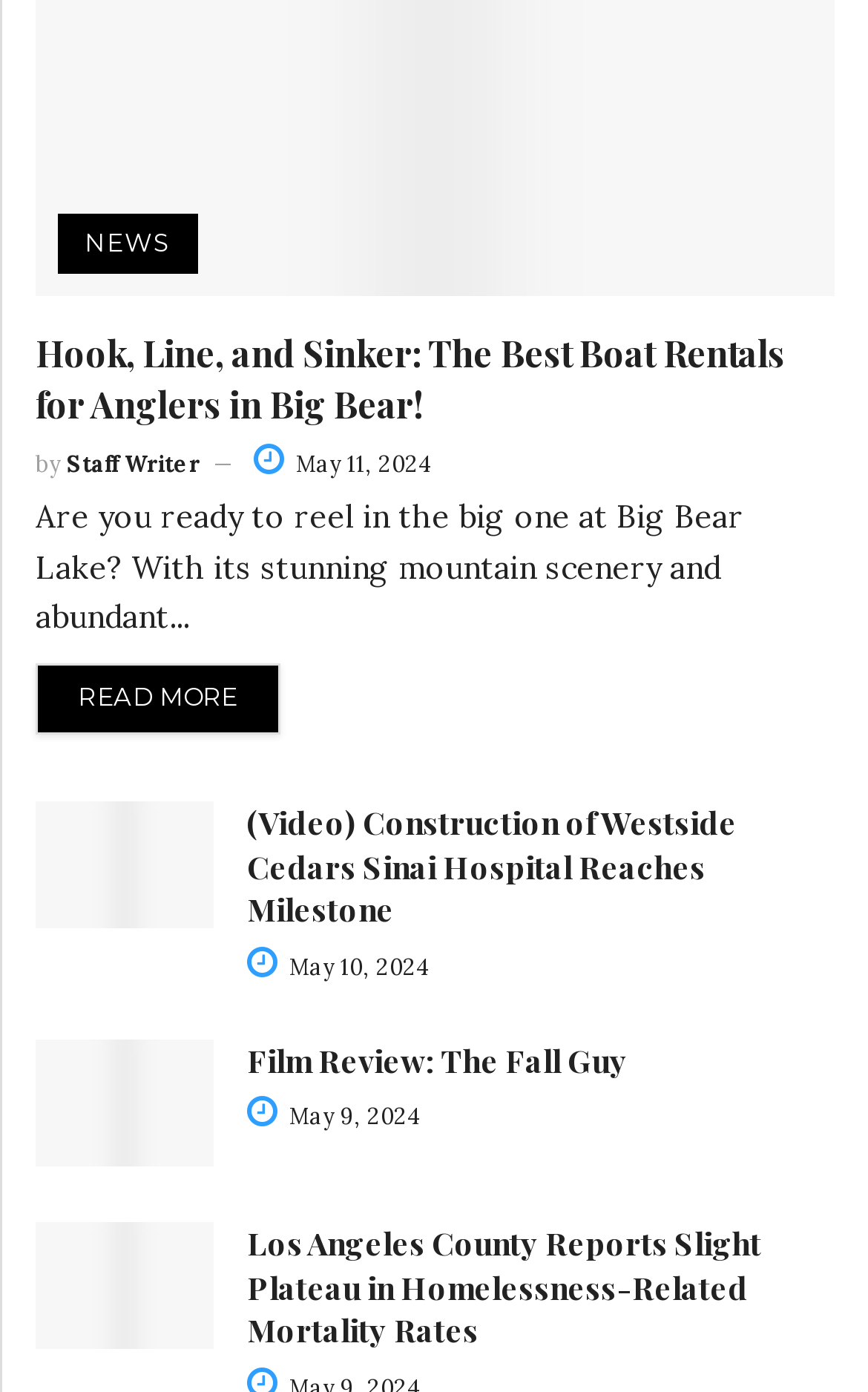Please provide the bounding box coordinates for the UI element as described: "News". The coordinates must be four floats between 0 and 1, represented as [left, top, right, bottom].

[0.067, 0.154, 0.228, 0.197]